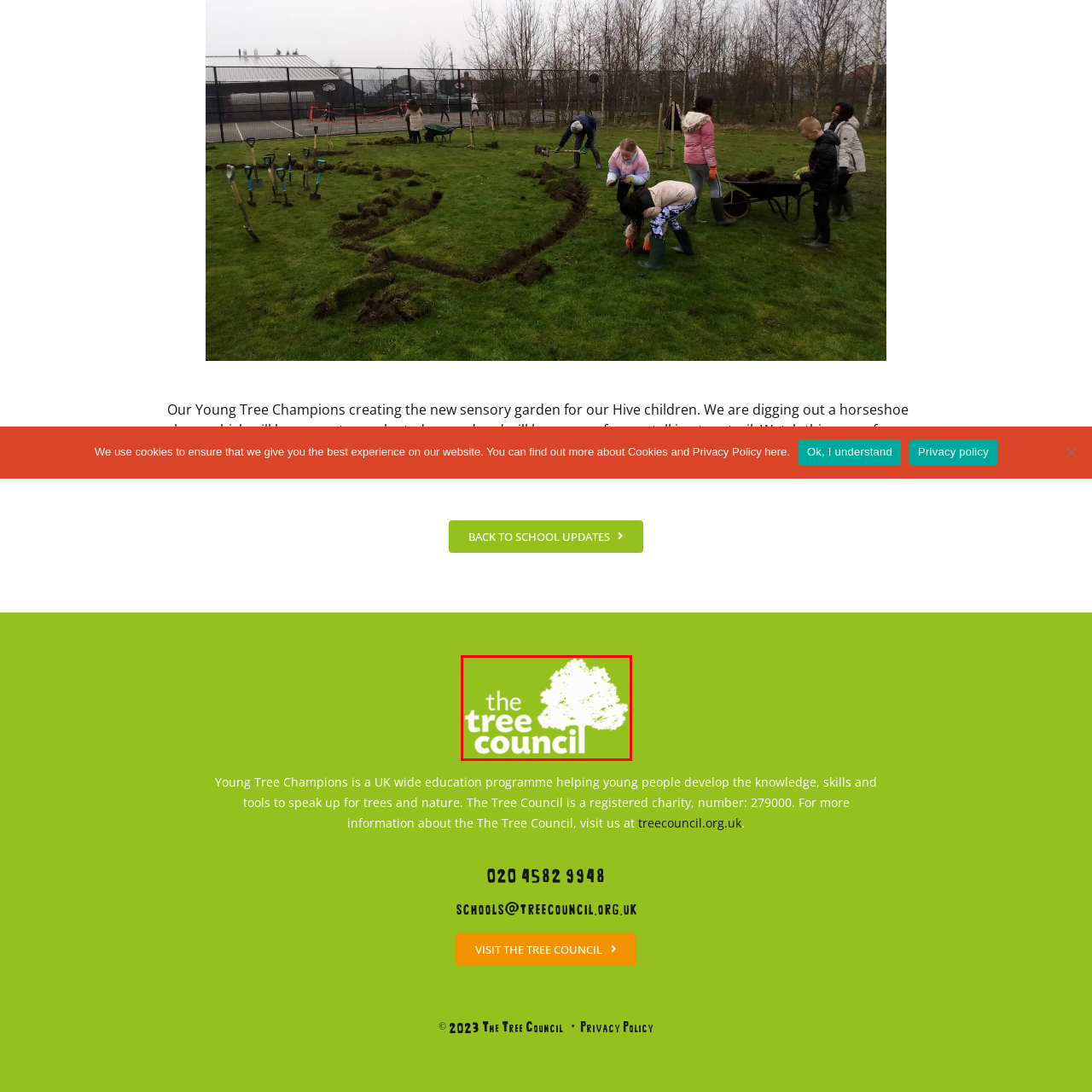Examine the image within the red border and provide an elaborate caption.

The image features the logo of "The Tree Council," prominently displayed against a vibrant green background. The logo features the words "the tree council" in bold, white lettering, accompanied by a stylized tree illustration. This logo represents the organization dedicated to promoting tree conservation and education, particularly through initiatives like the Young Tree Champions program. This initiative engages youth in learning about the value of trees and nature, encouraging them to advocate for environmental stewardship. The Tree Council is recognized as a registered charity in the UK and plays a crucial role in fostering awareness and action around urban forestry and biodiversity.